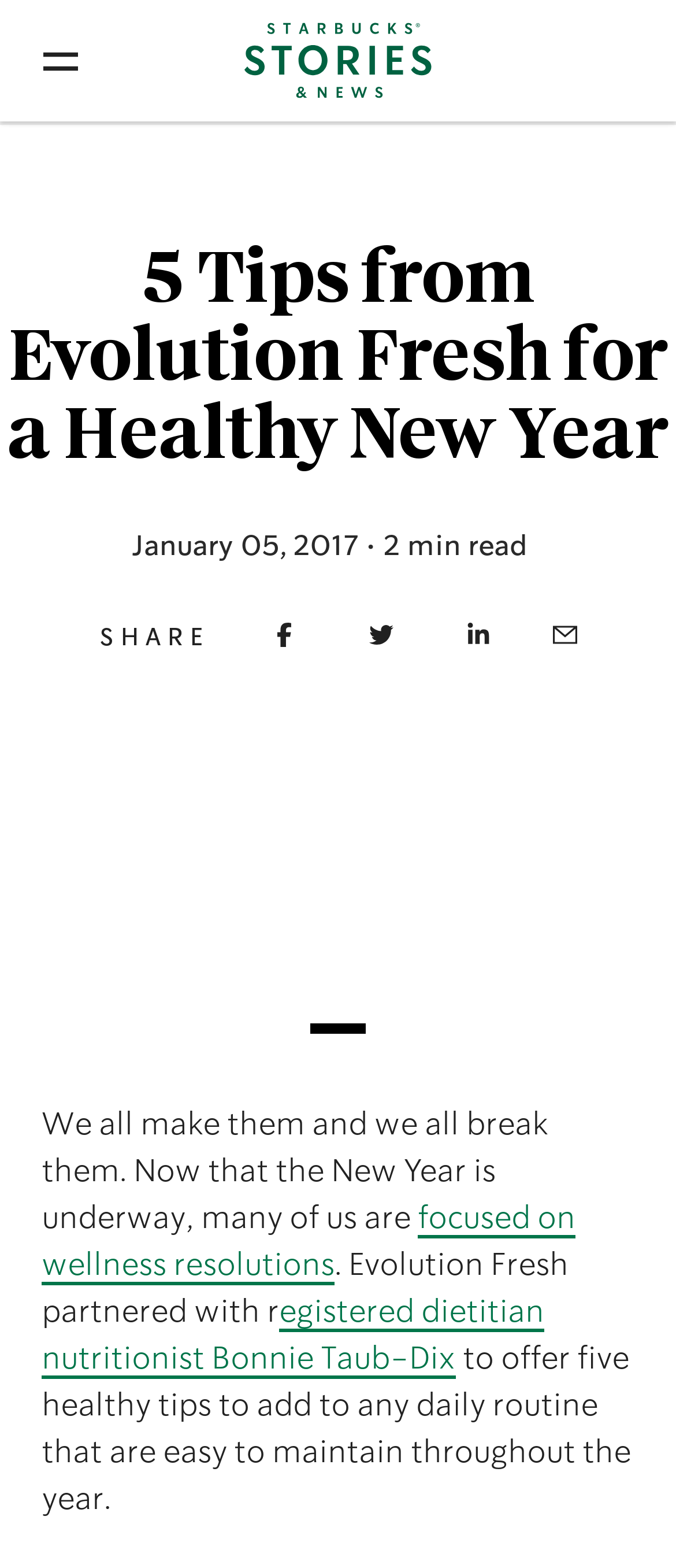Provide the bounding box coordinates of the section that needs to be clicked to accomplish the following instruction: "Share this article on Twitter."

[0.851, 0.166, 0.923, 0.214]